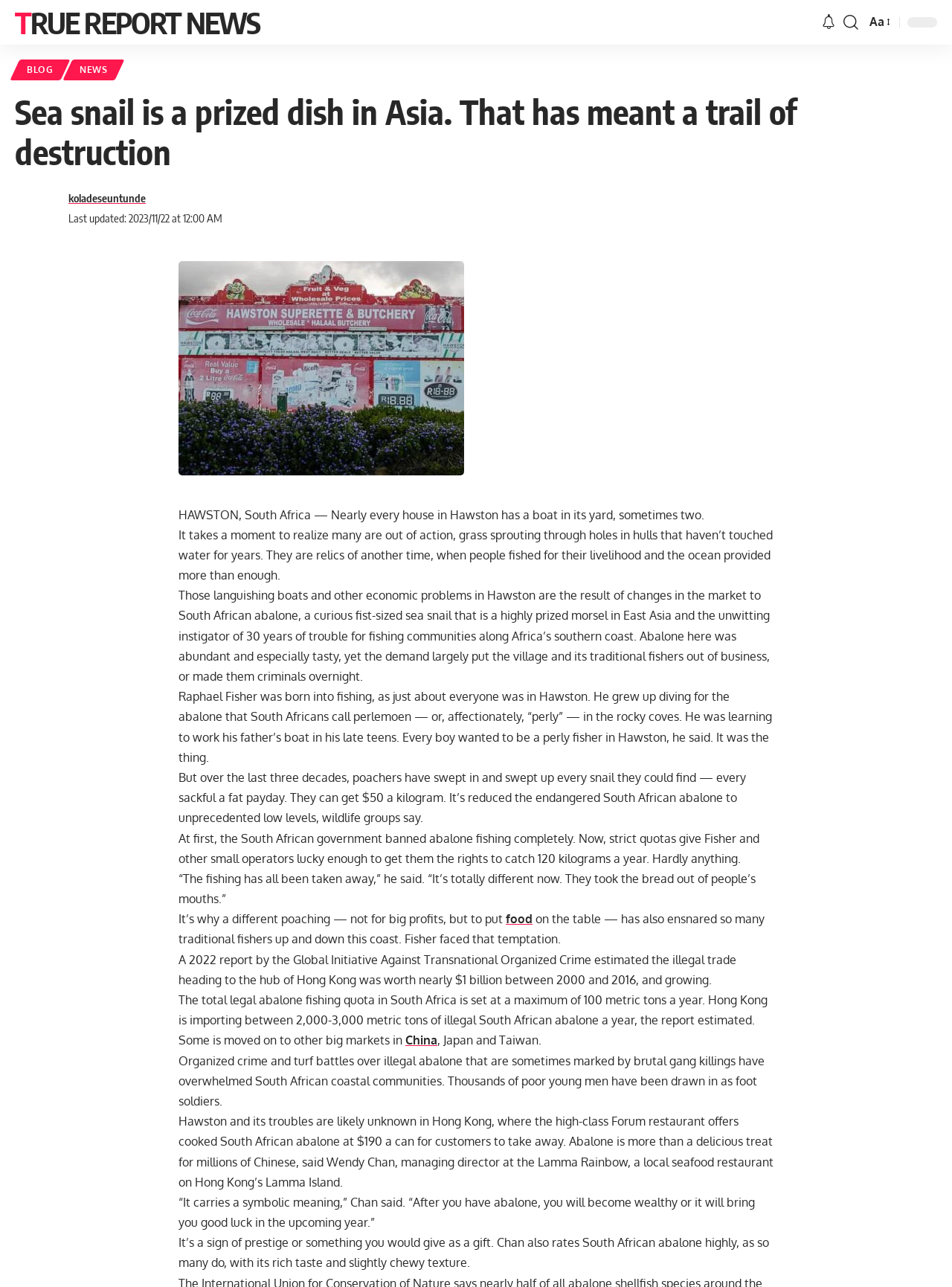Predict the bounding box coordinates of the area that should be clicked to accomplish the following instruction: "Resize the font". The bounding box coordinates should consist of four float numbers between 0 and 1, i.e., [left, top, right, bottom].

[0.909, 0.009, 0.937, 0.025]